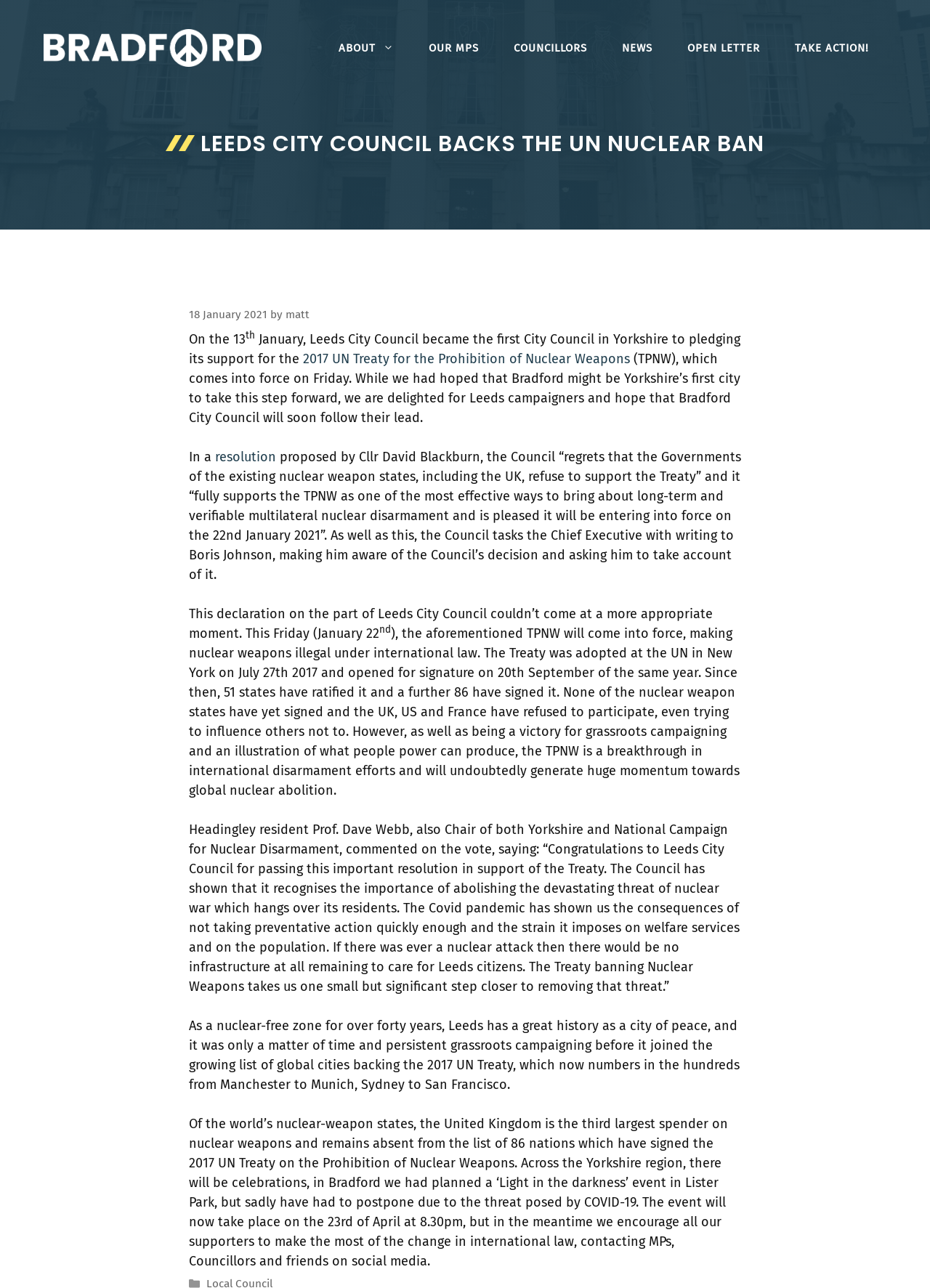Determine the bounding box coordinates of the target area to click to execute the following instruction: "Read the 'OPEN LETTER'."

[0.72, 0.031, 0.836, 0.043]